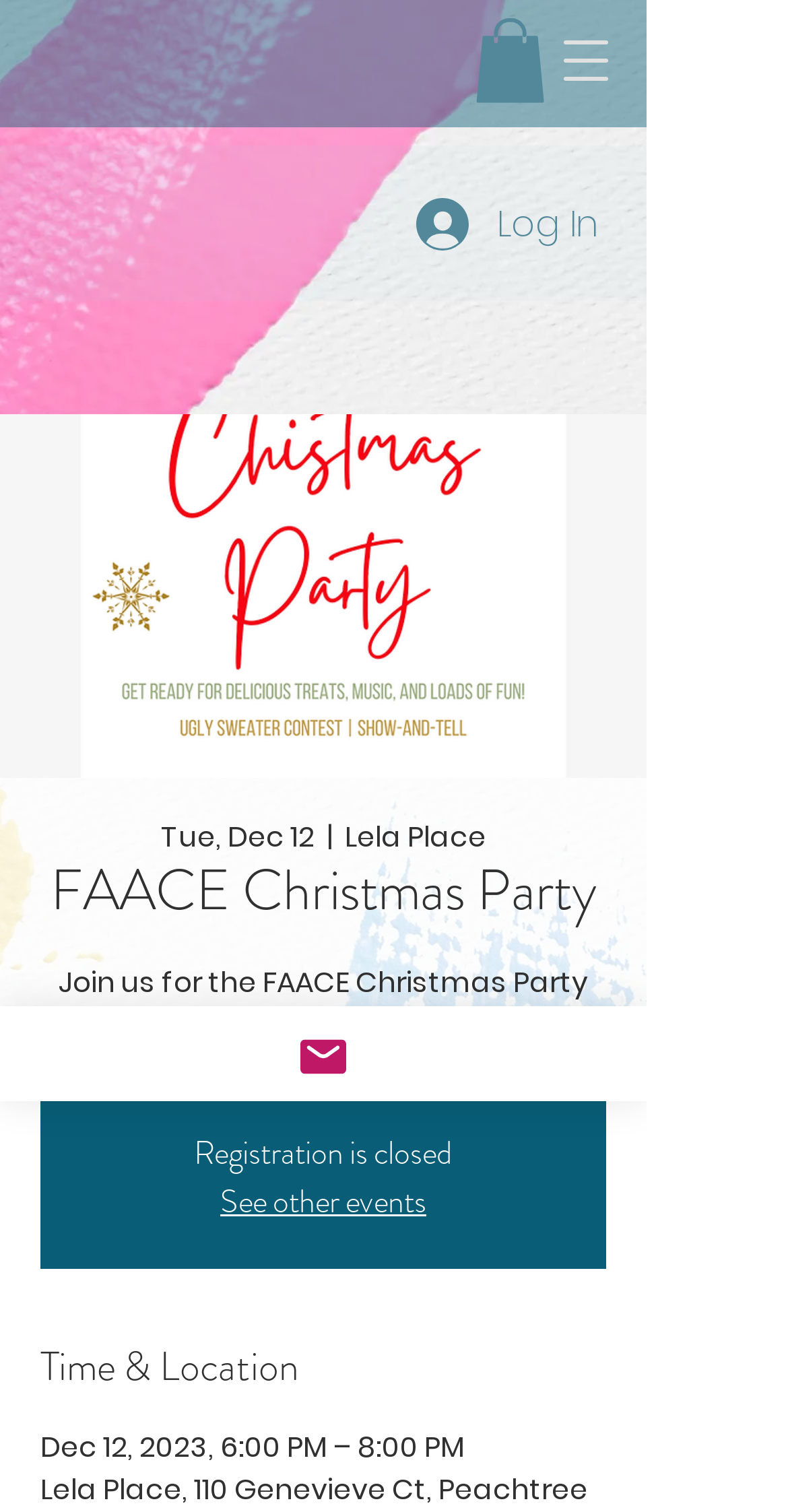Give a concise answer of one word or phrase to the question: 
What is the location of the FAACE Christmas Party?

Lela Place